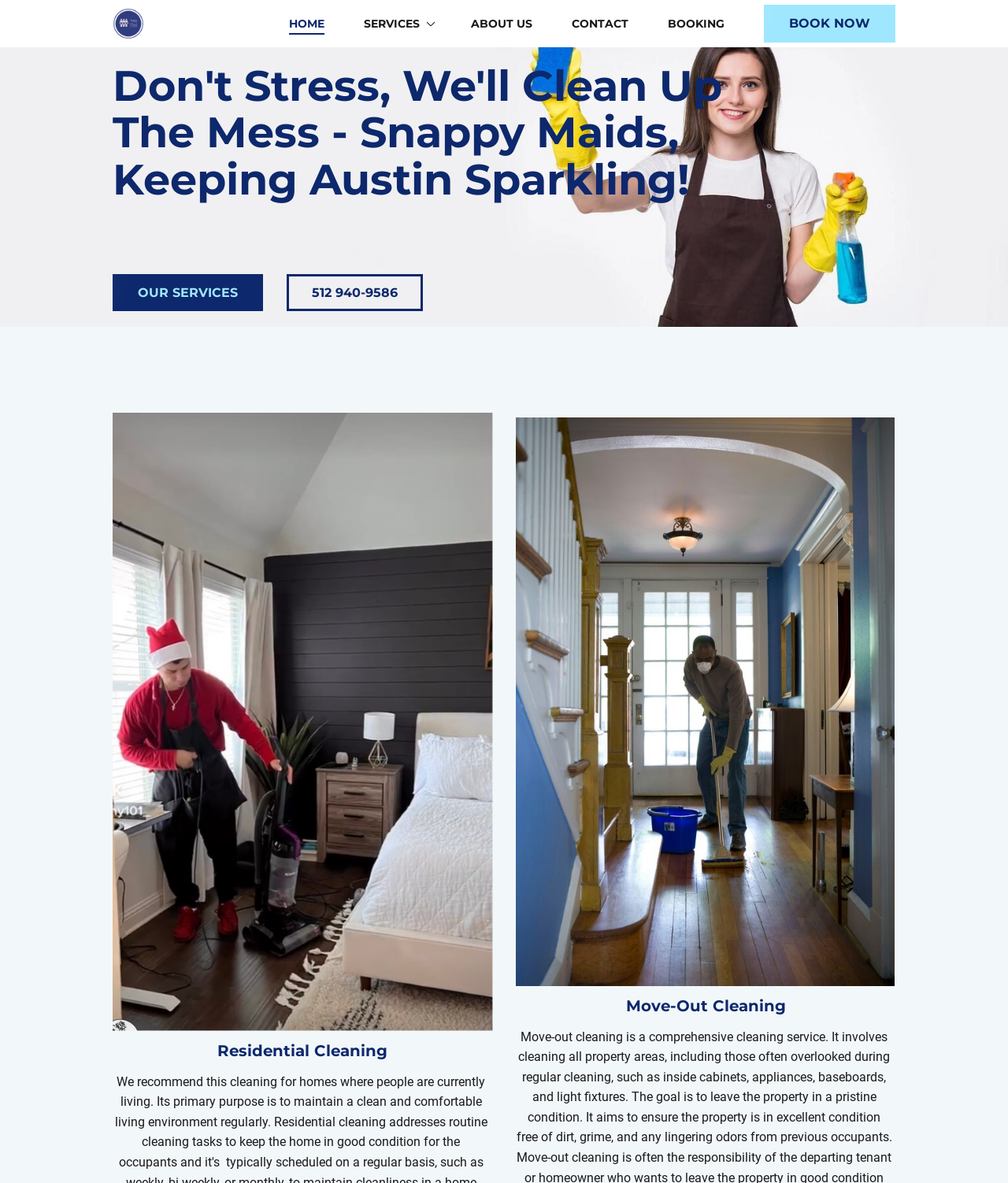Using the description: "Home", determine the UI element's bounding box coordinates. Ensure the coordinates are in the format of four float numbers between 0 and 1, i.e., [left, top, right, bottom].

None